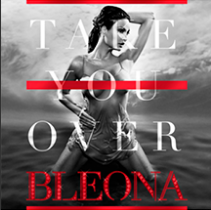Give a detailed account of the visual content in the image.

The image features a striking black and white promotional graphic for Bleona, a singer and actor known for her appearances on Bravo TV. In a dramatic pose, she stands confidently, embodying power and allure, surrounded by an oceanic backdrop. The design prominently displays the text "TAKE YOU OVER" and Bleona's name in bold, eye-catching fonts, accented with vibrant red lines that add a dynamic flair to the composition. This visual captures Bleona's captivating persona and her artistic expression, making it a fitting representation of her brand and presence in the entertainment industry.